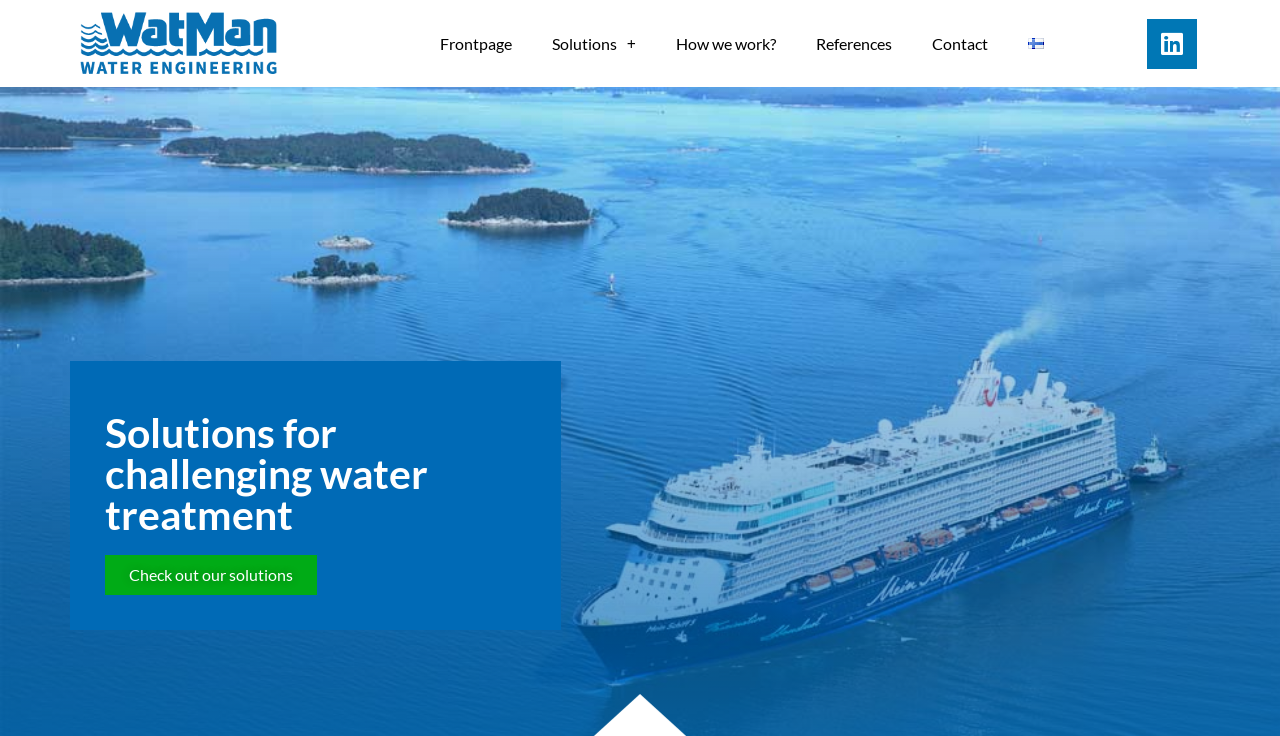Determine the bounding box coordinates of the section to be clicked to follow the instruction: "Go to frontpage". The coordinates should be given as four float numbers between 0 and 1, formatted as [left, top, right, bottom].

[0.328, 0.028, 0.415, 0.09]